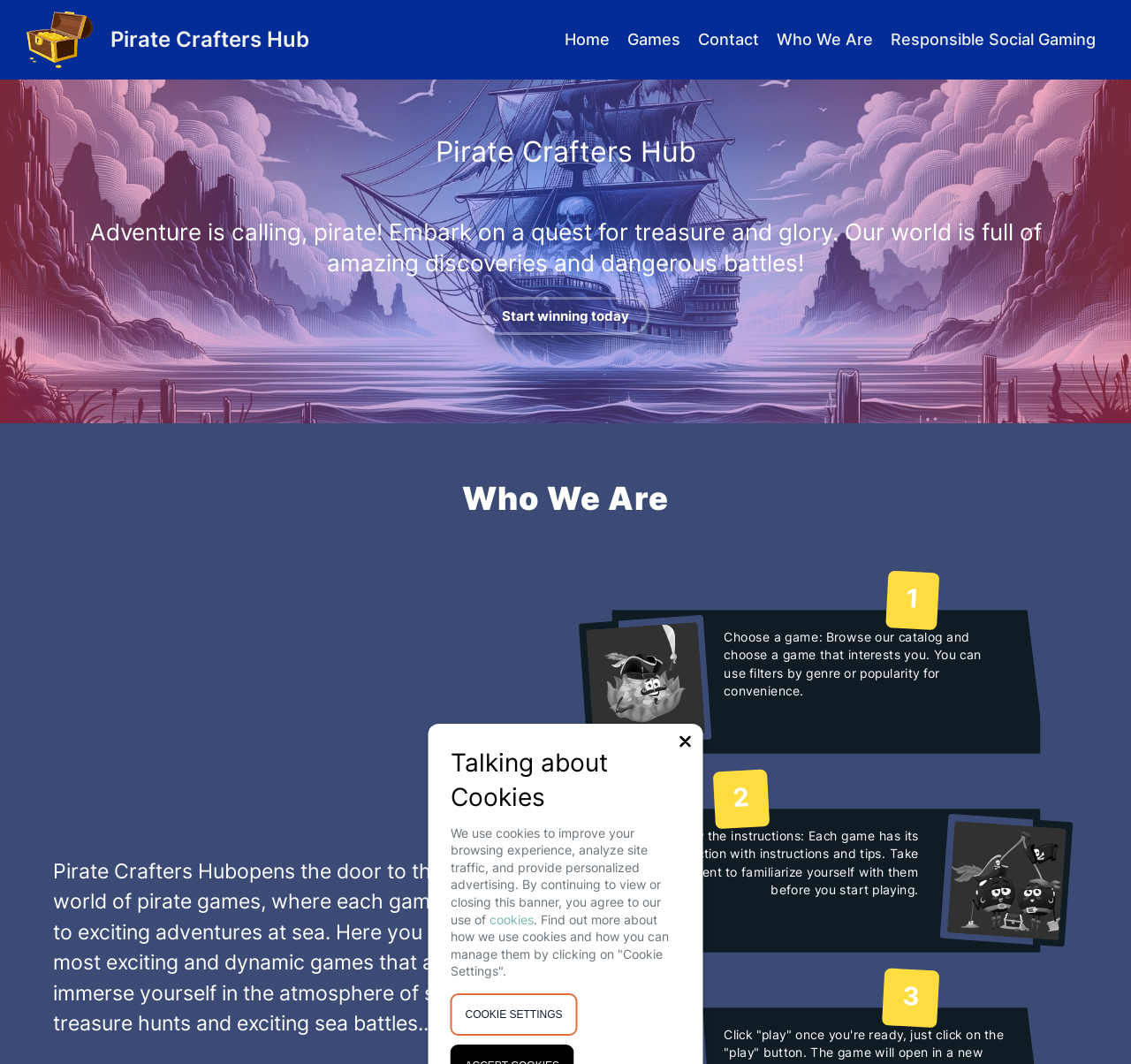Detail the various sections and features present on the webpage.

The webpage is the Pirate Crafters Hub, a platform for pirate-themed games. At the top, there is a navigation menu with links to Home, Games, Contact, Who We Are, and Responsible Social Gaming. Below the navigation menu, there is a large heading that reads "Pirate Crafters Hub" and a subheading that invites users to embark on a quest for treasure and glory.

On the left side of the page, there is a section with a heading "Who We Are" and a paragraph of text that describes the platform as a portal to exciting adventures at sea. Below this section, there is a call-to-action button "Start winning today".

In the middle of the page, there is a section with a heading "Adventure is calling, pirate!" and a paragraph of text that describes the games available on the platform. This section is accompanied by an image on the right side.

Further down the page, there is a section with a heading "Choose a game" and a paragraph of text that explains how to browse the game catalog. This section is accompanied by an image on the right side. Below this section, there is another section with a heading "Study the instructions" and a paragraph of text that advises users to familiarize themselves with the game instructions before playing.

At the bottom of the page, there is a cookie policy banner with a link to "Cookie Settings" and a button to manage cookies. There is also an image on the right side of the banner.

Throughout the page, there are several images, but no specific details about the games themselves are provided.